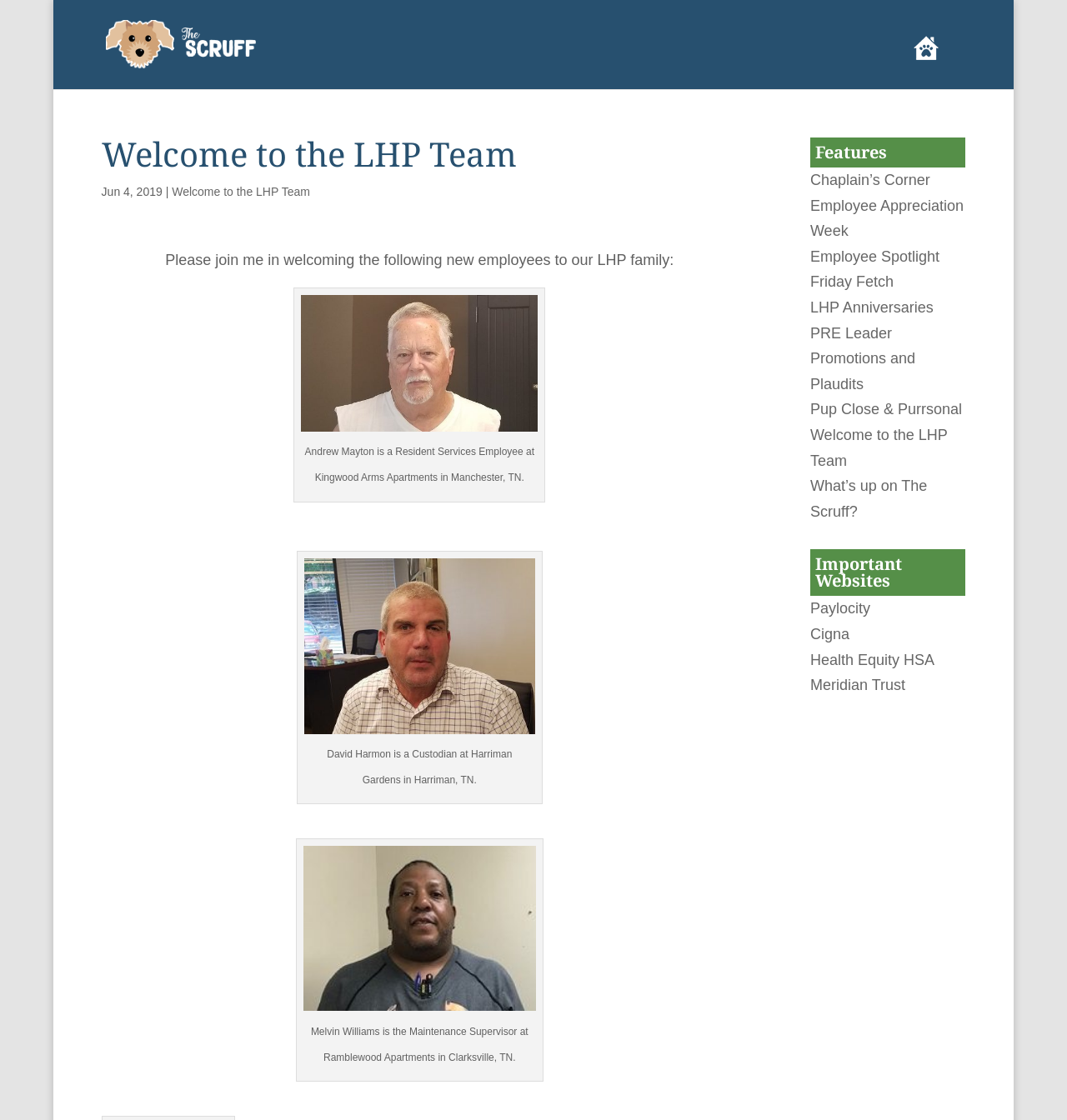Please identify the bounding box coordinates of the element that needs to be clicked to execute the following command: "Read the 'Welcome to the LHP Team' article". Provide the bounding box using four float numbers between 0 and 1, formatted as [left, top, right, bottom].

[0.161, 0.165, 0.291, 0.177]